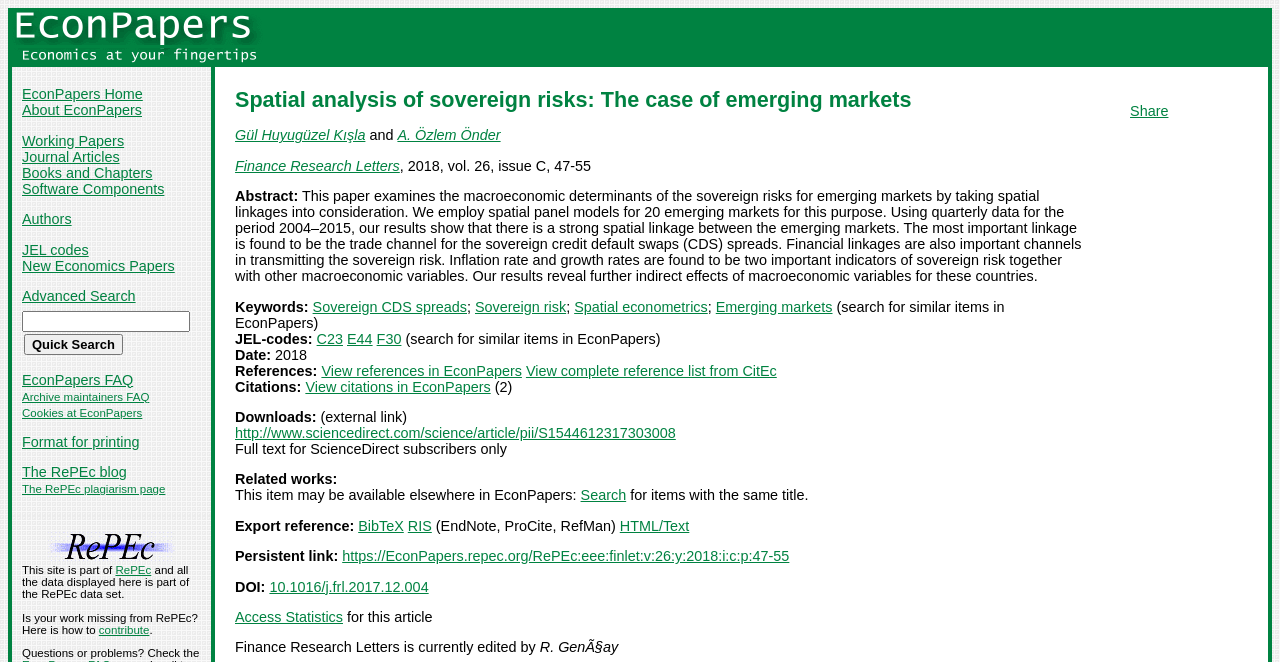What is the journal name where the research paper is published?
Deliver a detailed and extensive answer to the question.

I found the answer by looking at the link with the text 'Finance Research Letters' which is likely to be the journal name where the research paper is published.